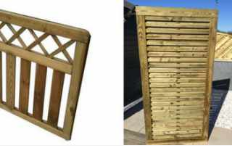What is the purpose of the solid wooden gate?
Carefully analyze the image and provide a detailed answer to the question.

According to the caption, the solid wooden gate is designed for security and access, seamlessly fitting into a garden or yard's fencing system, conveying strength and durability, and offering reliable protection for the outdoor area.